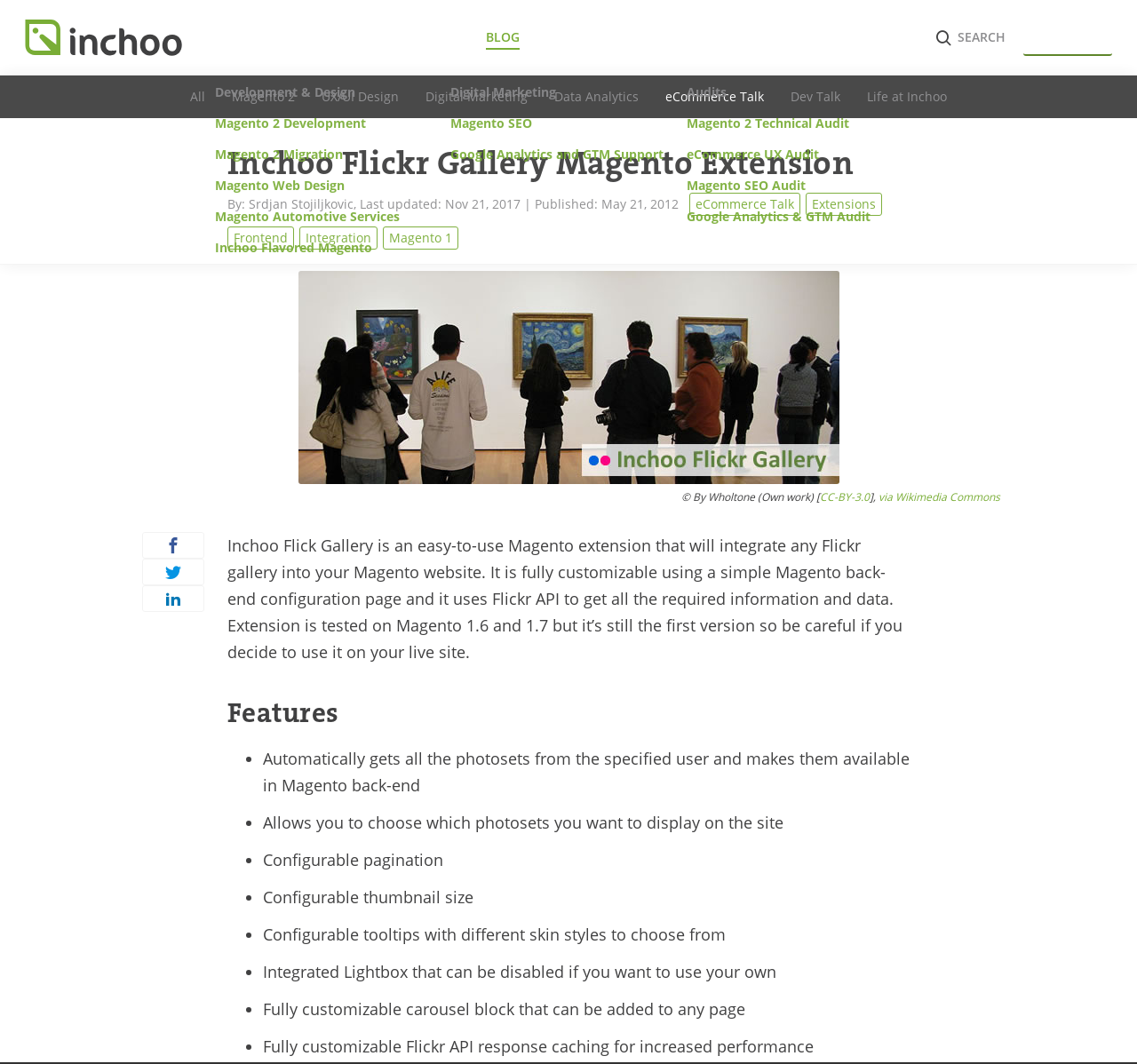Please find the bounding box coordinates of the section that needs to be clicked to achieve this instruction: "Explore popular content".

None